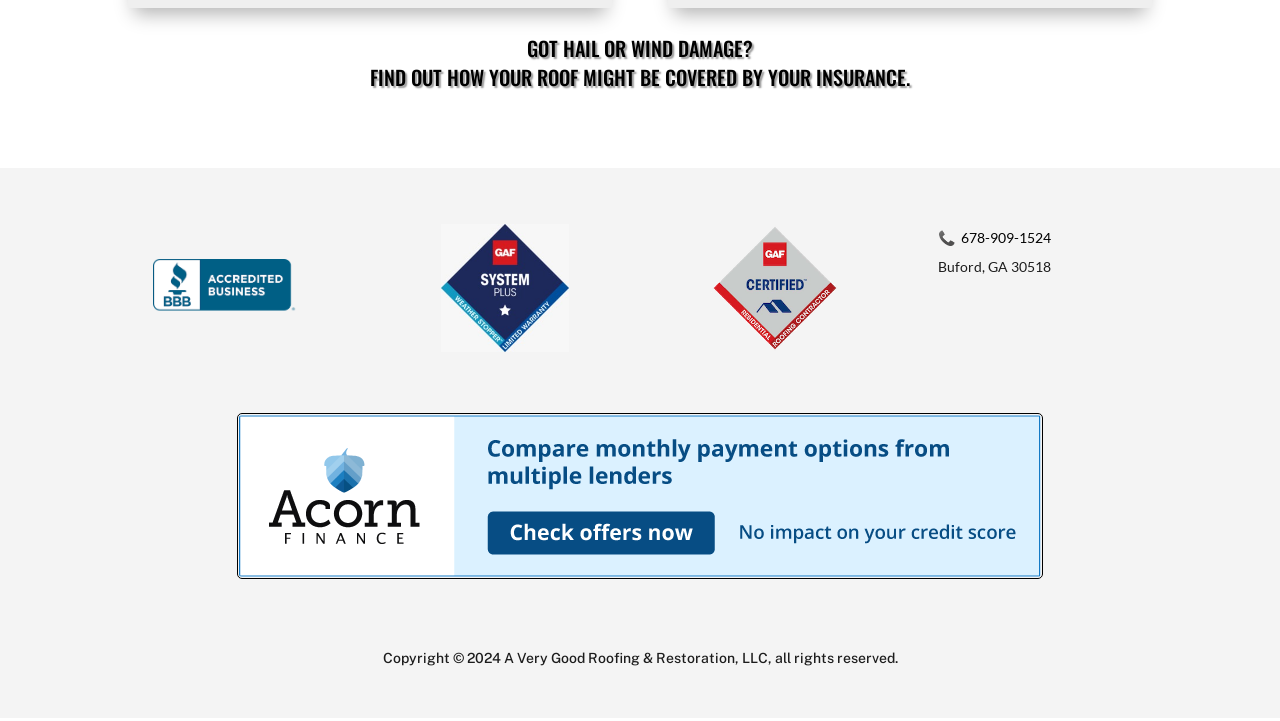Given the following UI element description: "678-909-1524", find the bounding box coordinates in the webpage screenshot.

[0.751, 0.318, 0.821, 0.341]